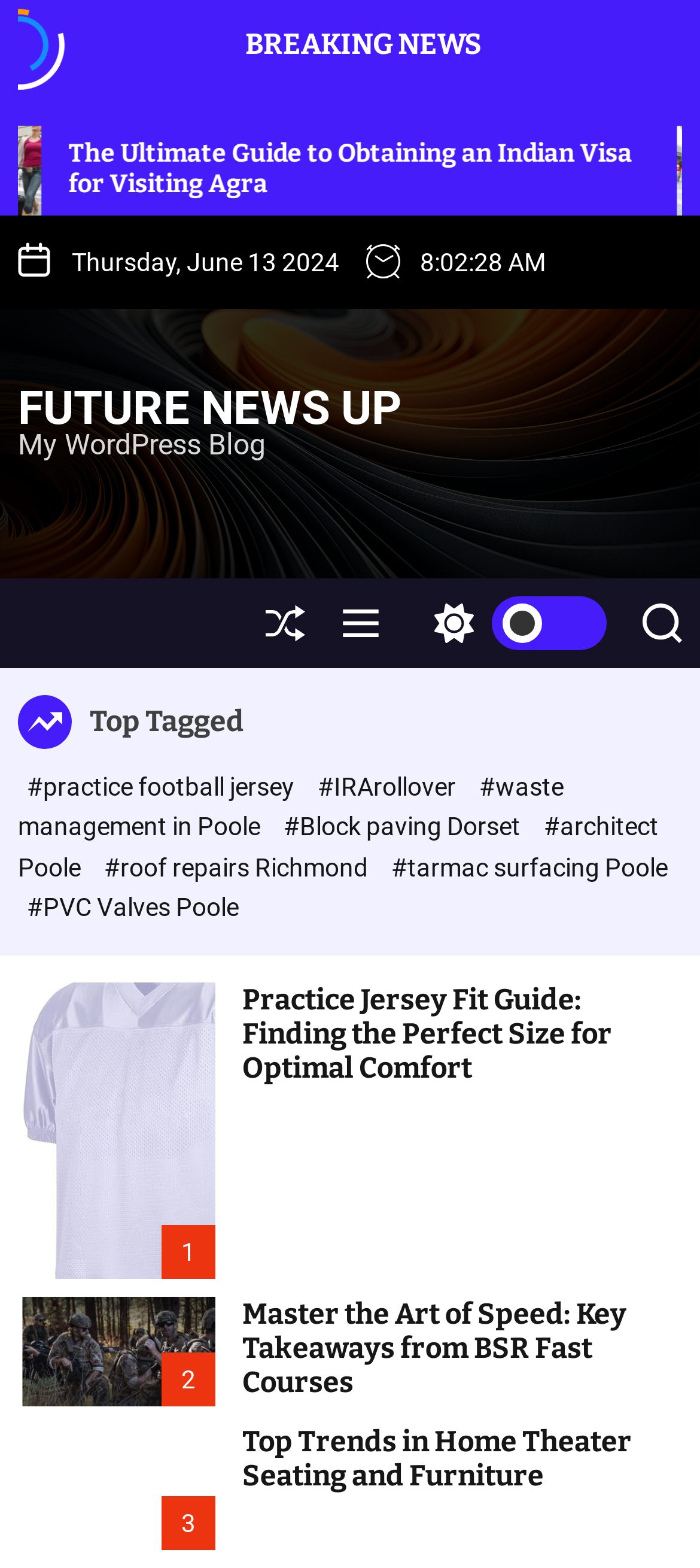Give a one-word or phrase response to the following question: What is the date displayed on the webpage?

Thursday, June 13 2024